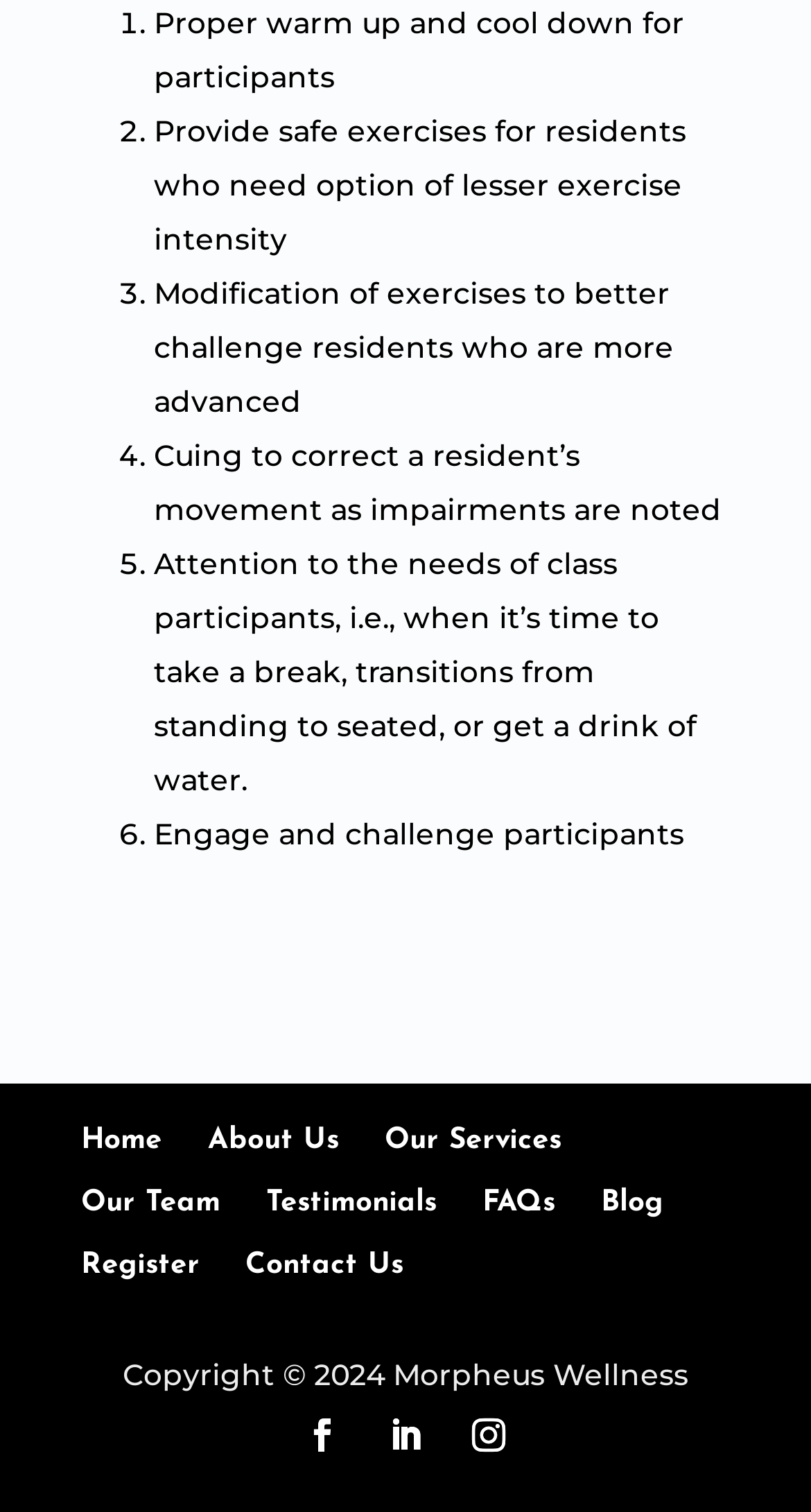Please provide a brief answer to the question using only one word or phrase: 
How many social media links are there?

3